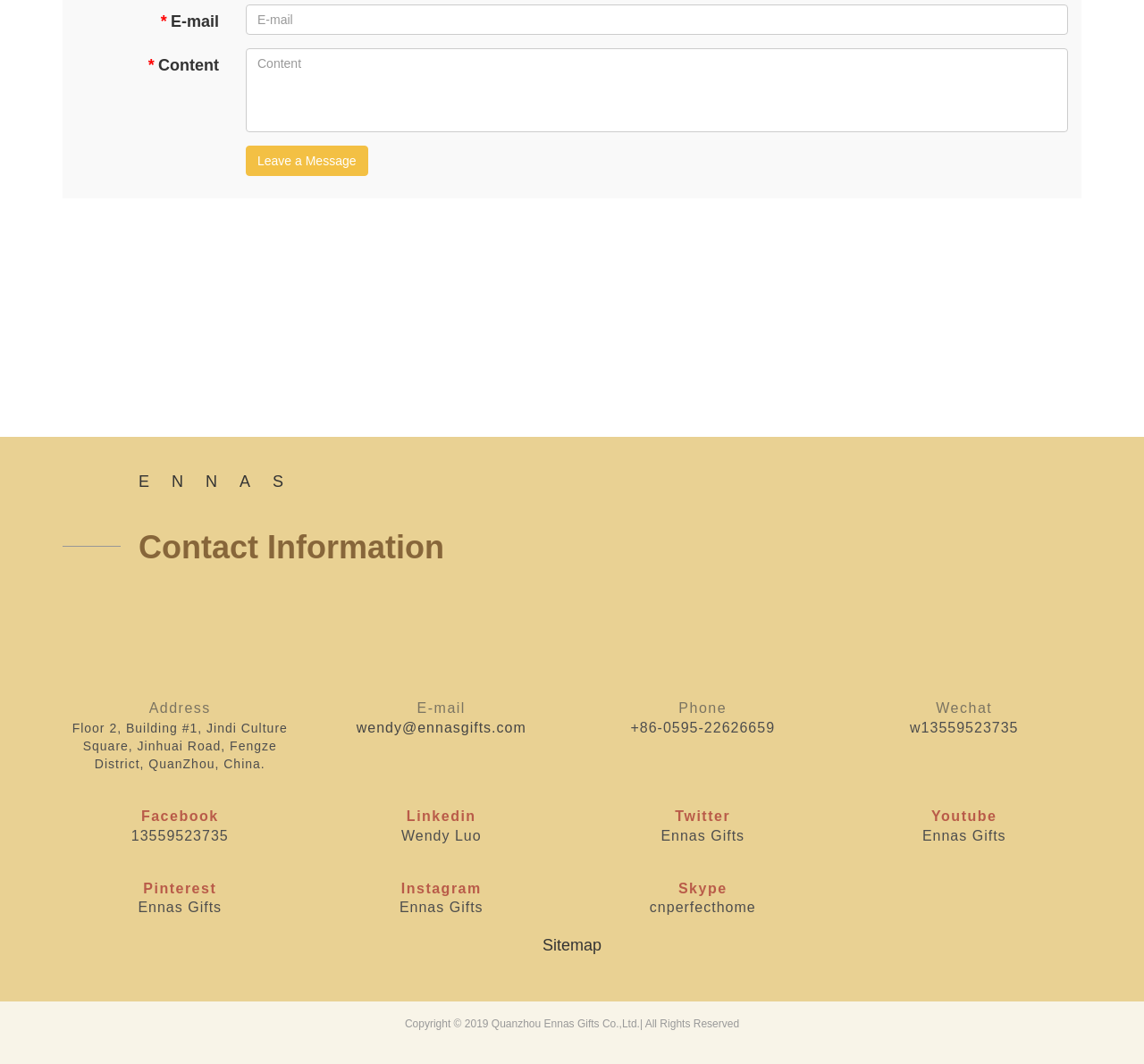Determine the bounding box coordinates for the clickable element required to fulfill the instruction: "Check the return policy". Provide the coordinates as four float numbers between 0 and 1, i.e., [left, top, right, bottom].

None